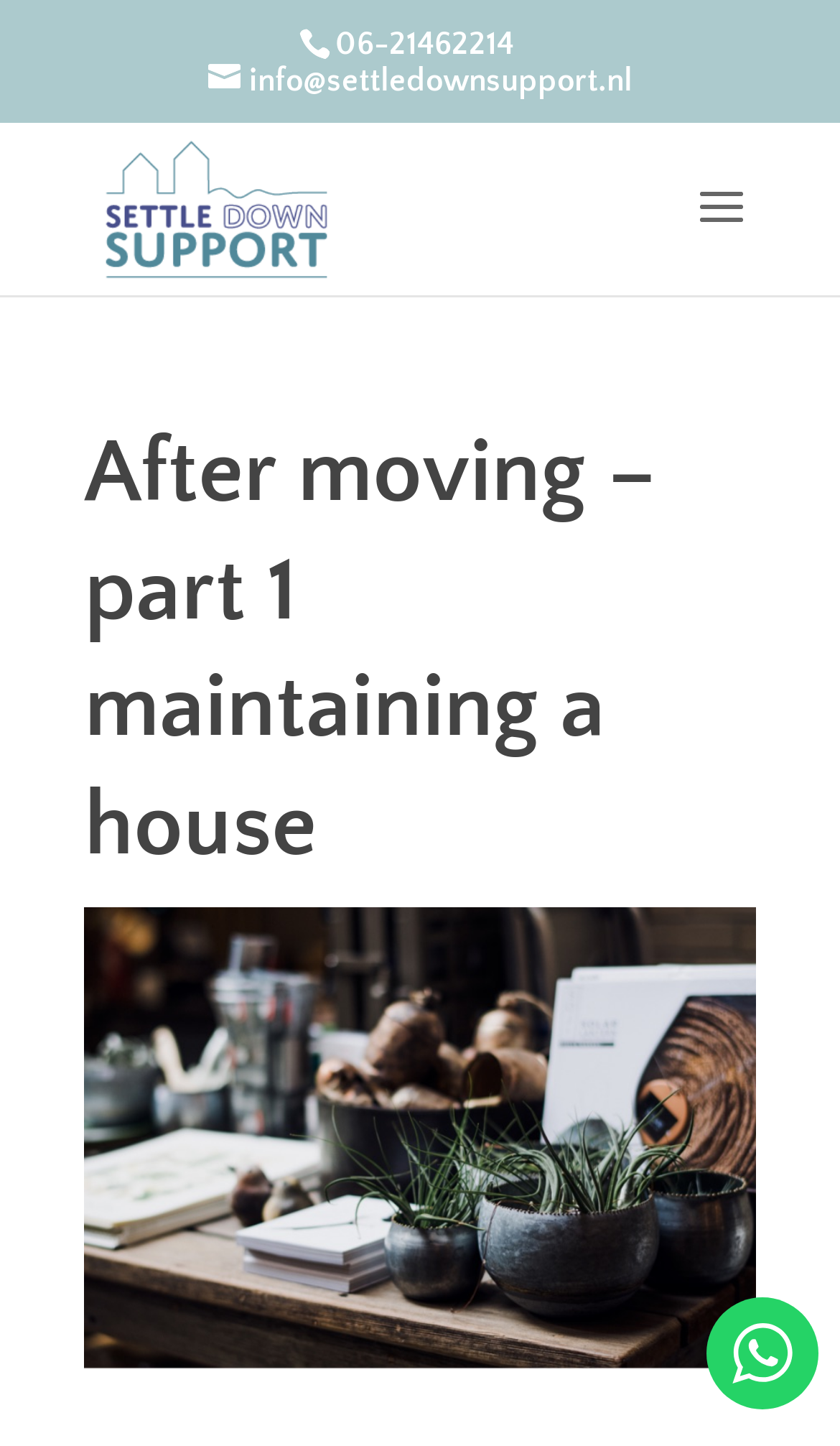What is the name of the organization on the webpage?
Examine the image and provide an in-depth answer to the question.

I found the name of the organization by looking at the link element with the content 'Settle Down Support' located at the top of the webpage, which is also accompanied by an image with the same name.